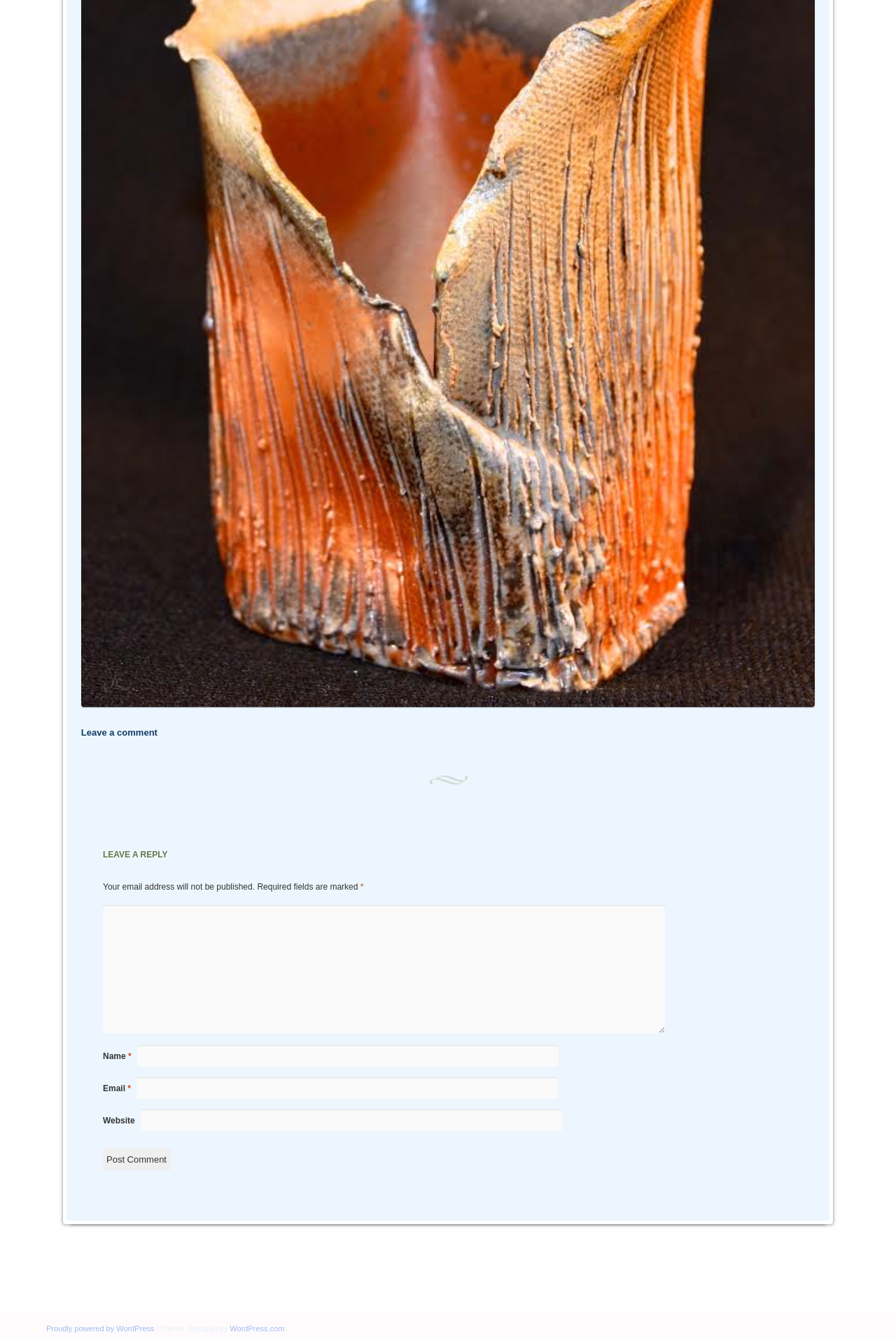Using the provided description: "name="comment"", find the bounding box coordinates of the corresponding UI element. The output should be four float numbers between 0 and 1, in the format [left, top, right, bottom].

[0.115, 0.676, 0.742, 0.771]